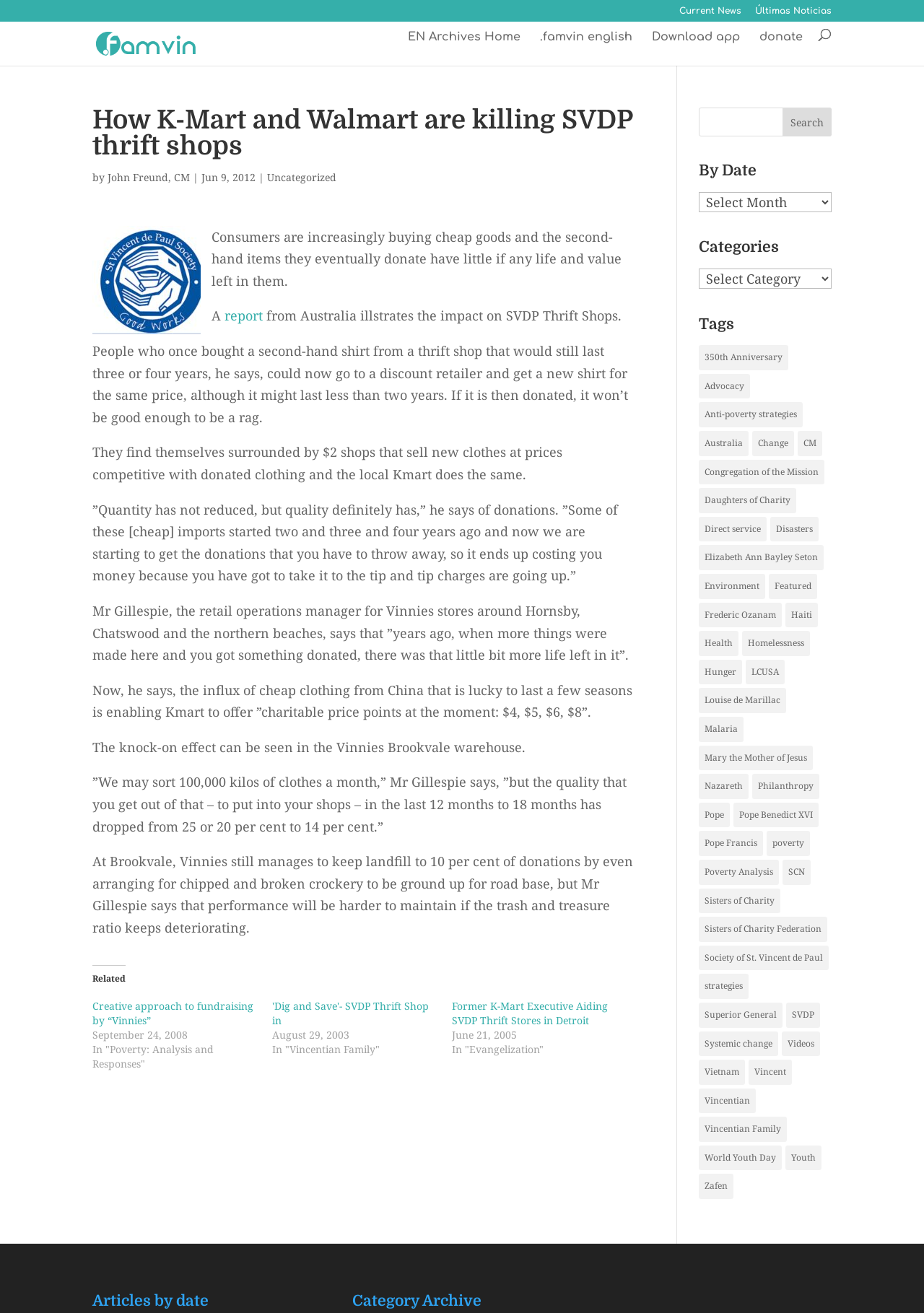Please provide the bounding box coordinates for the element that needs to be clicked to perform the following instruction: "Filter by date". The coordinates should be given as four float numbers between 0 and 1, i.e., [left, top, right, bottom].

[0.756, 0.12, 0.9, 0.146]